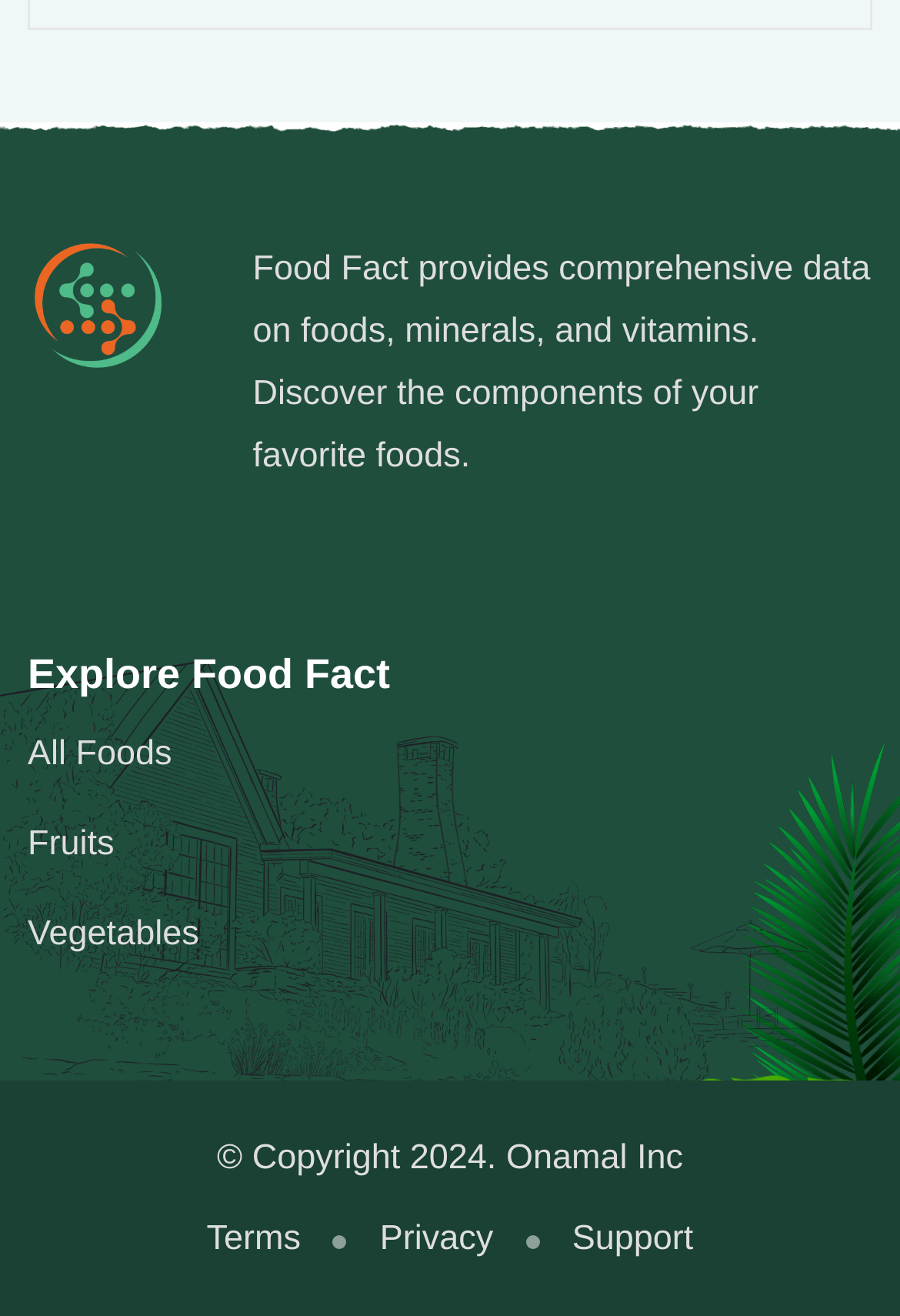Specify the bounding box coordinates for the region that must be clicked to perform the given instruction: "Explore Food Fact".

[0.031, 0.494, 0.433, 0.529]